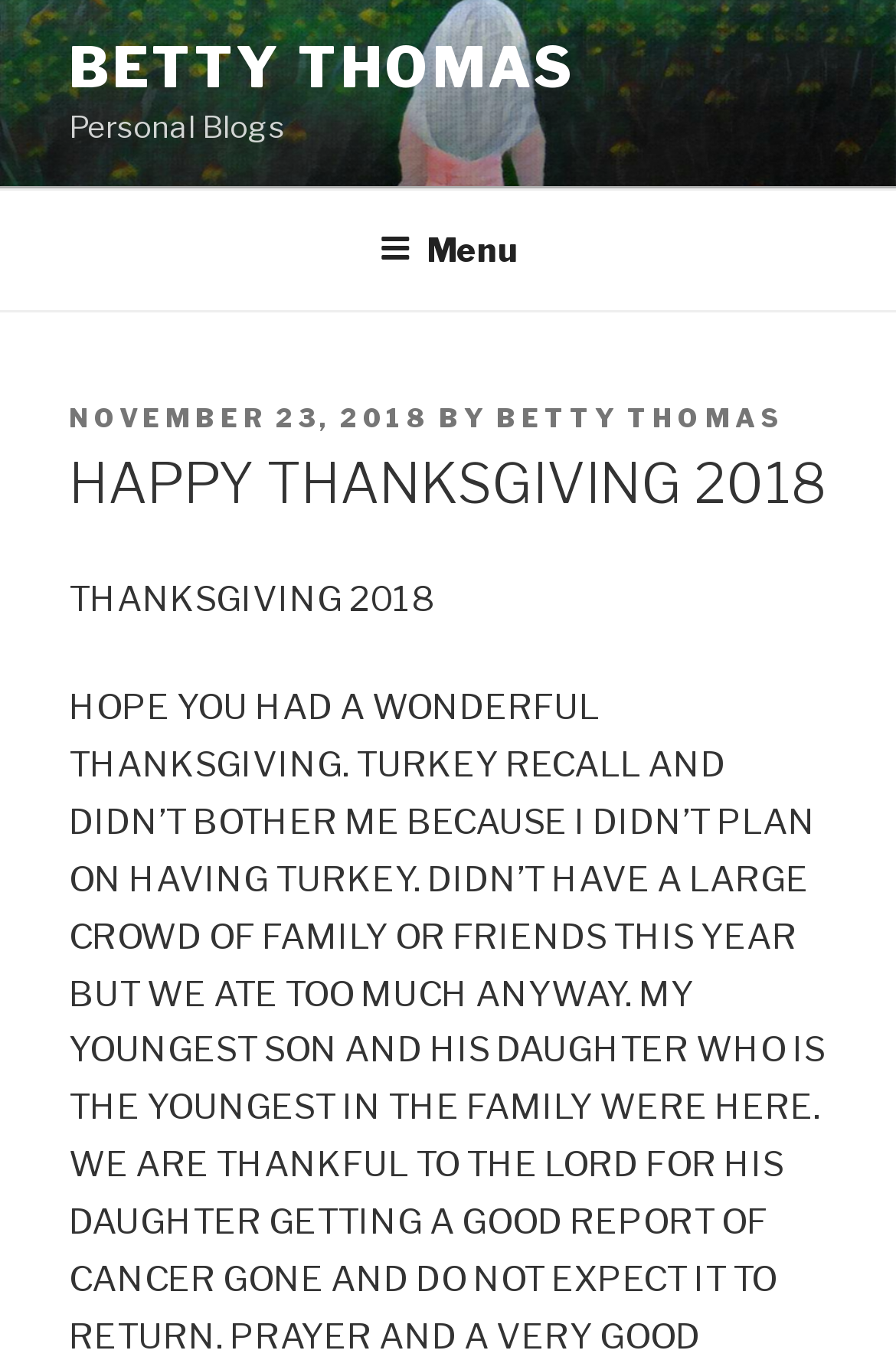Identify the bounding box for the UI element that is described as follows: "Menu".

[0.386, 0.141, 0.614, 0.224]